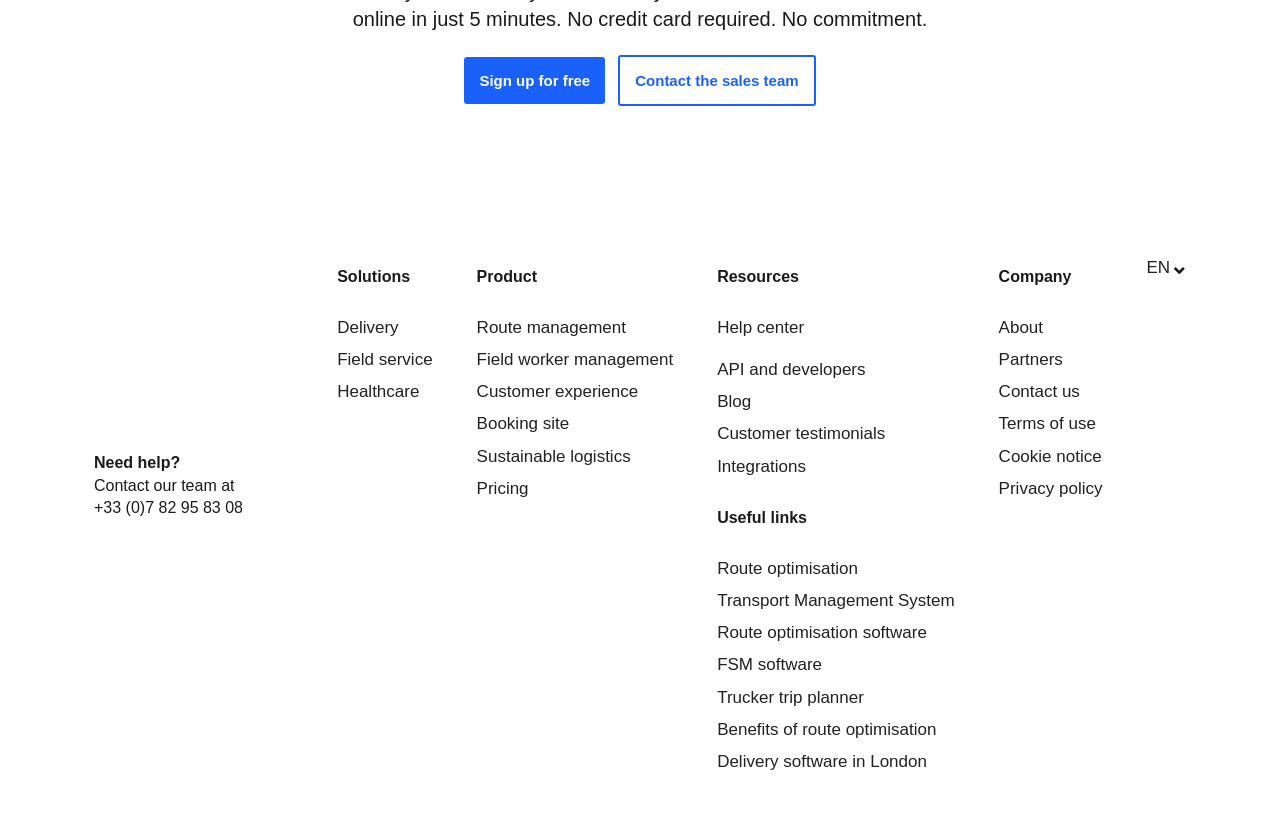Bounding box coordinates are to be given in the format (top-left x, top-left y, bottom-right x, bottom-right y). All values must be floating point numbers between 0 and 1. Provide the bounding box coordinate for the UI element described as: Transport Management System

[0.545, 0.715, 0.761, 0.755]